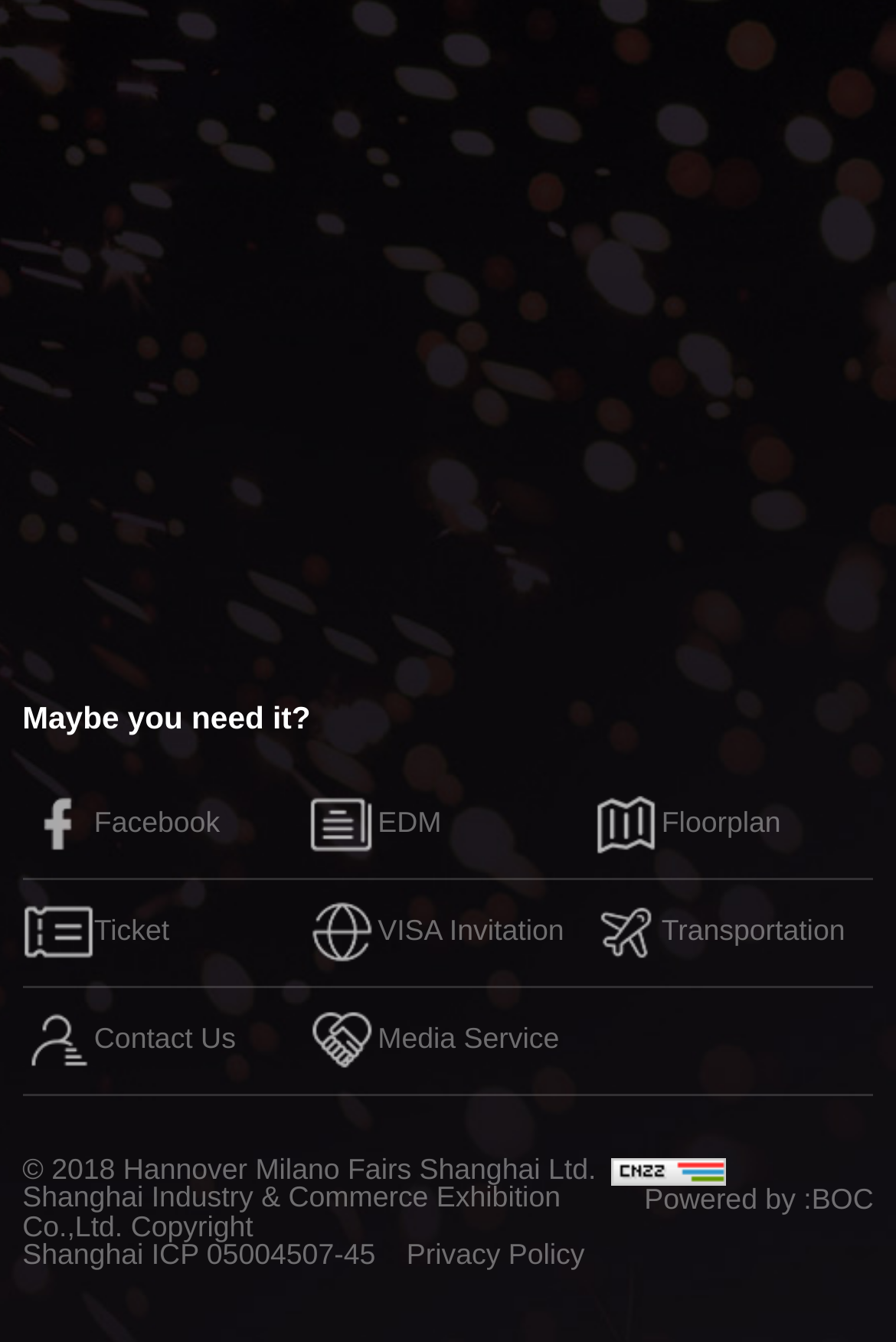Please determine the bounding box coordinates of the element's region to click for the following instruction: "View Shanghai ICP 05004507-45".

[0.025, 0.925, 0.419, 0.947]